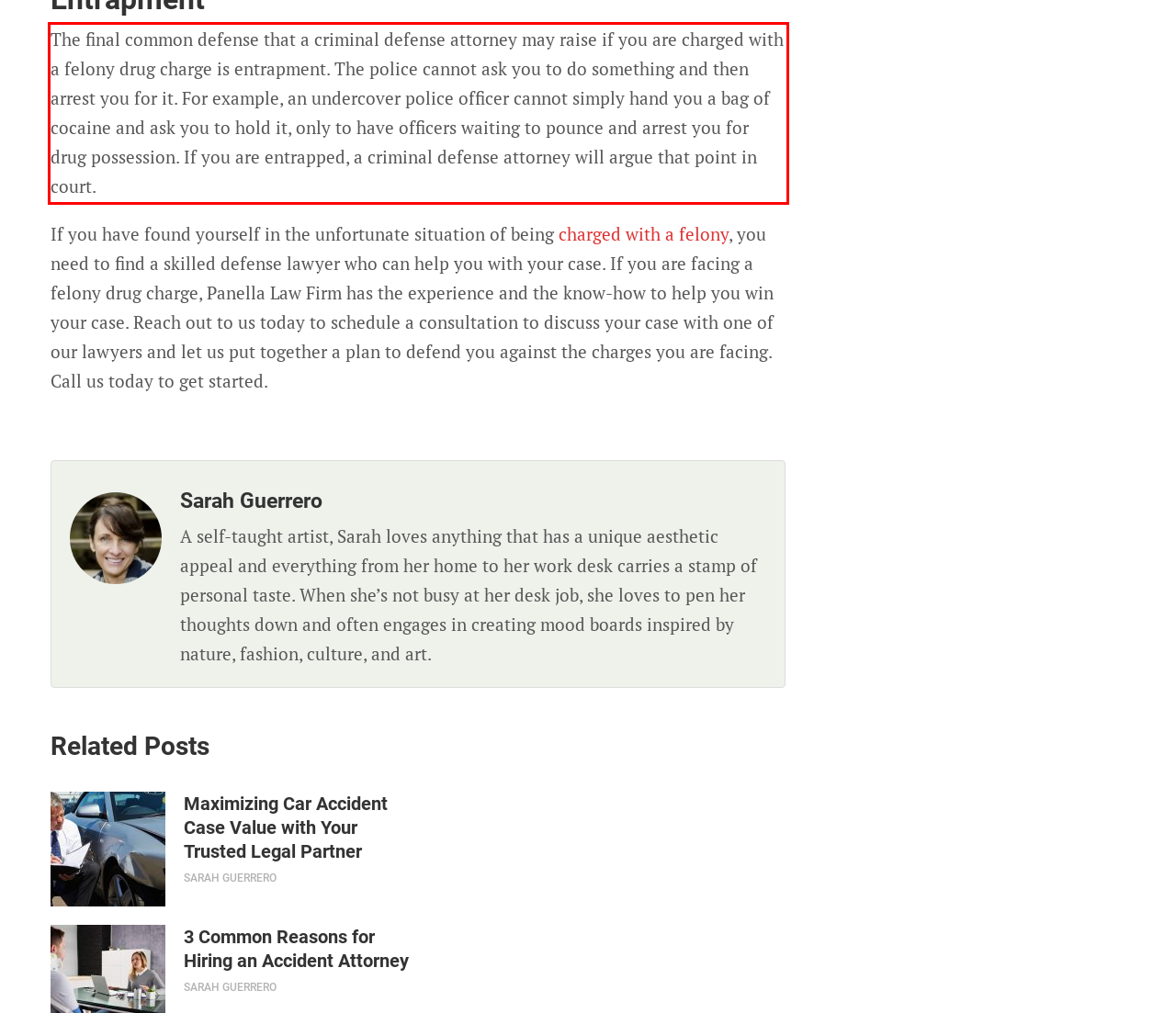Given a screenshot of a webpage containing a red bounding box, perform OCR on the text within this red bounding box and provide the text content.

The final common defense that a criminal defense attorney may raise if you are charged with a felony drug charge is entrapment. The police cannot ask you to do something and then arrest you for it. For example, an undercover police officer cannot simply hand you a bag of cocaine and ask you to hold it, only to have officers waiting to pounce and arrest you for drug possession. If you are entrapped, a criminal defense attorney will argue that point in court.